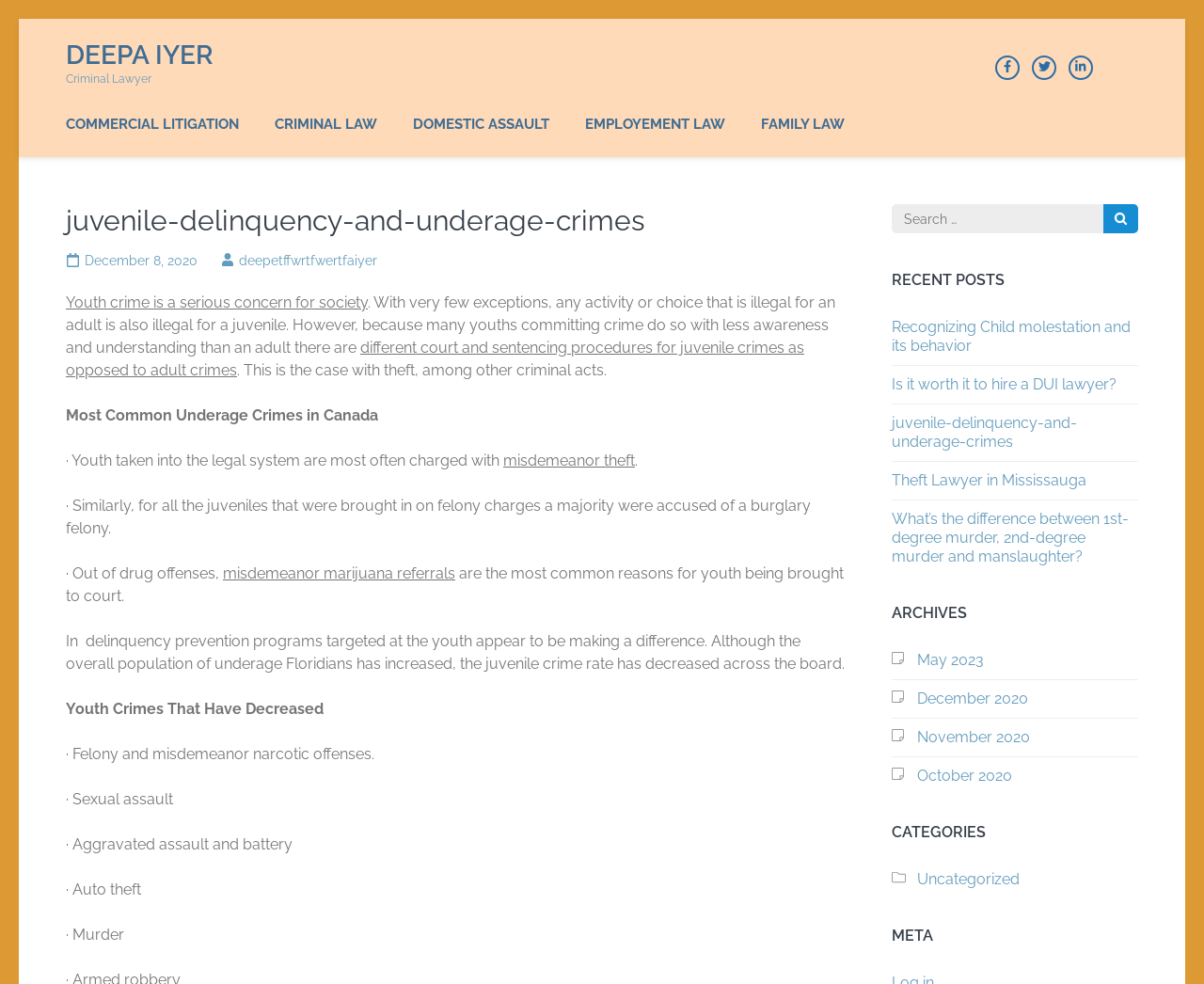Could you determine the bounding box coordinates of the clickable element to complete the instruction: "Visit the Facebook page"? Provide the coordinates as four float numbers between 0 and 1, i.e., [left, top, right, bottom].

[0.827, 0.056, 0.847, 0.081]